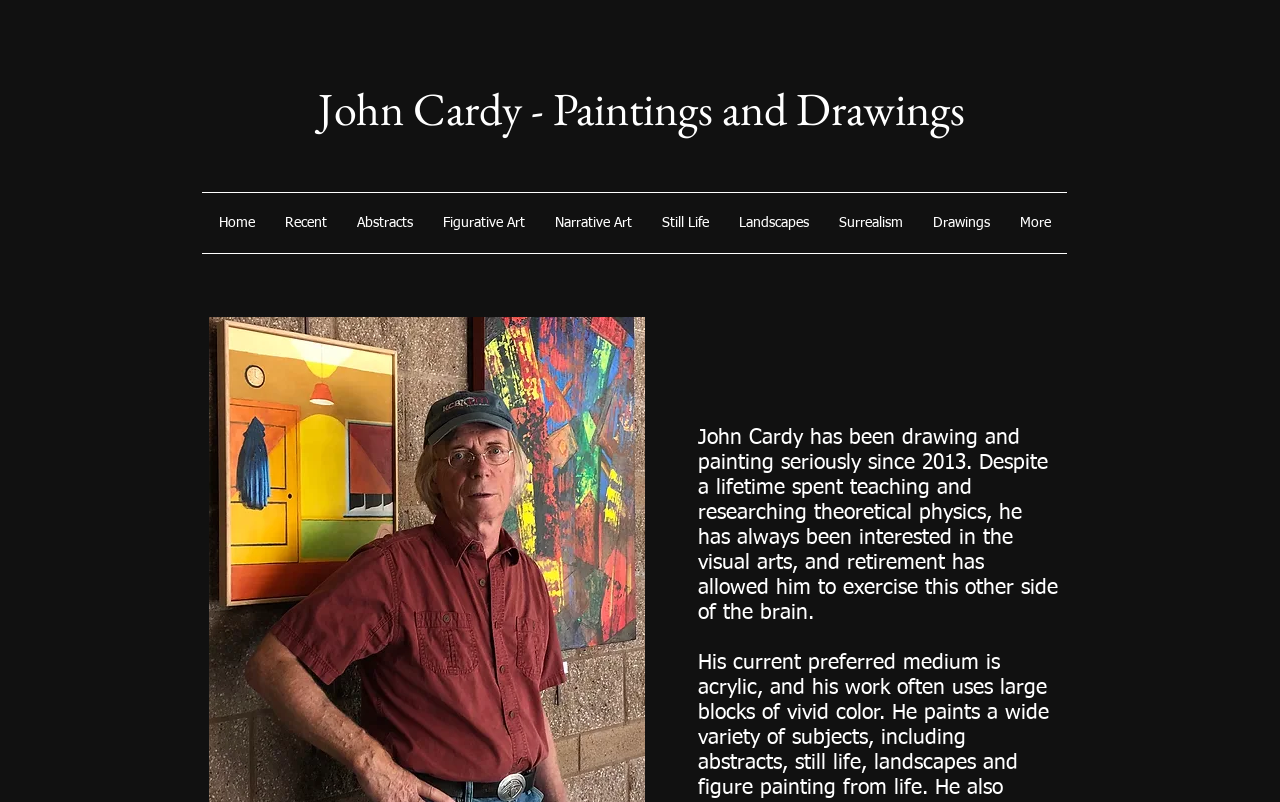What is the purpose of the 'More' link?
Respond to the question with a single word or phrase according to the image.

To show more art categories